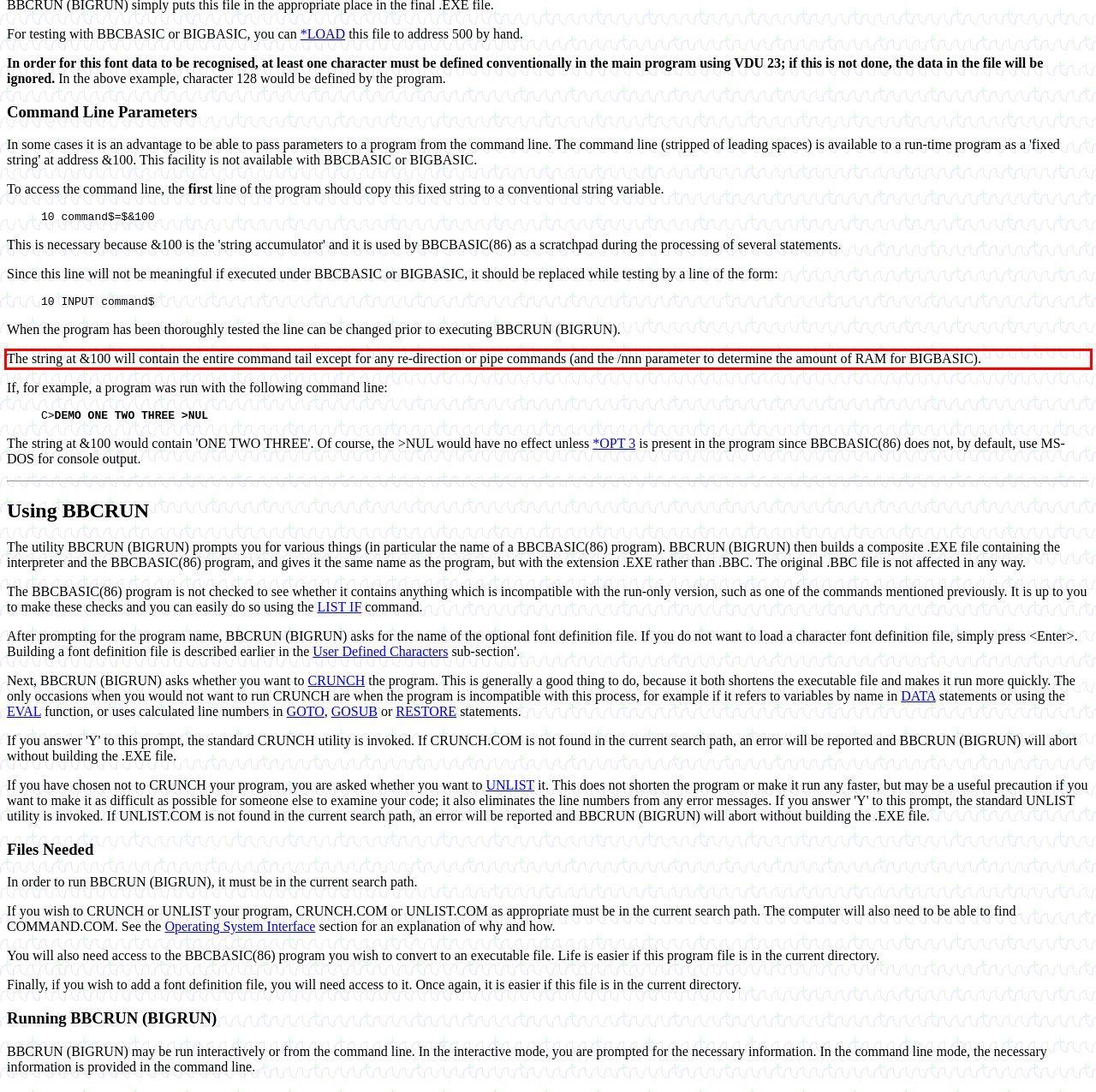Please examine the webpage screenshot containing a red bounding box and use OCR to recognize and output the text inside the red bounding box.

The string at &100 will contain the entire command tail except for any re-direction or pipe commands (and the /nnn parameter to determine the amount of RAM for BIGBASIC).